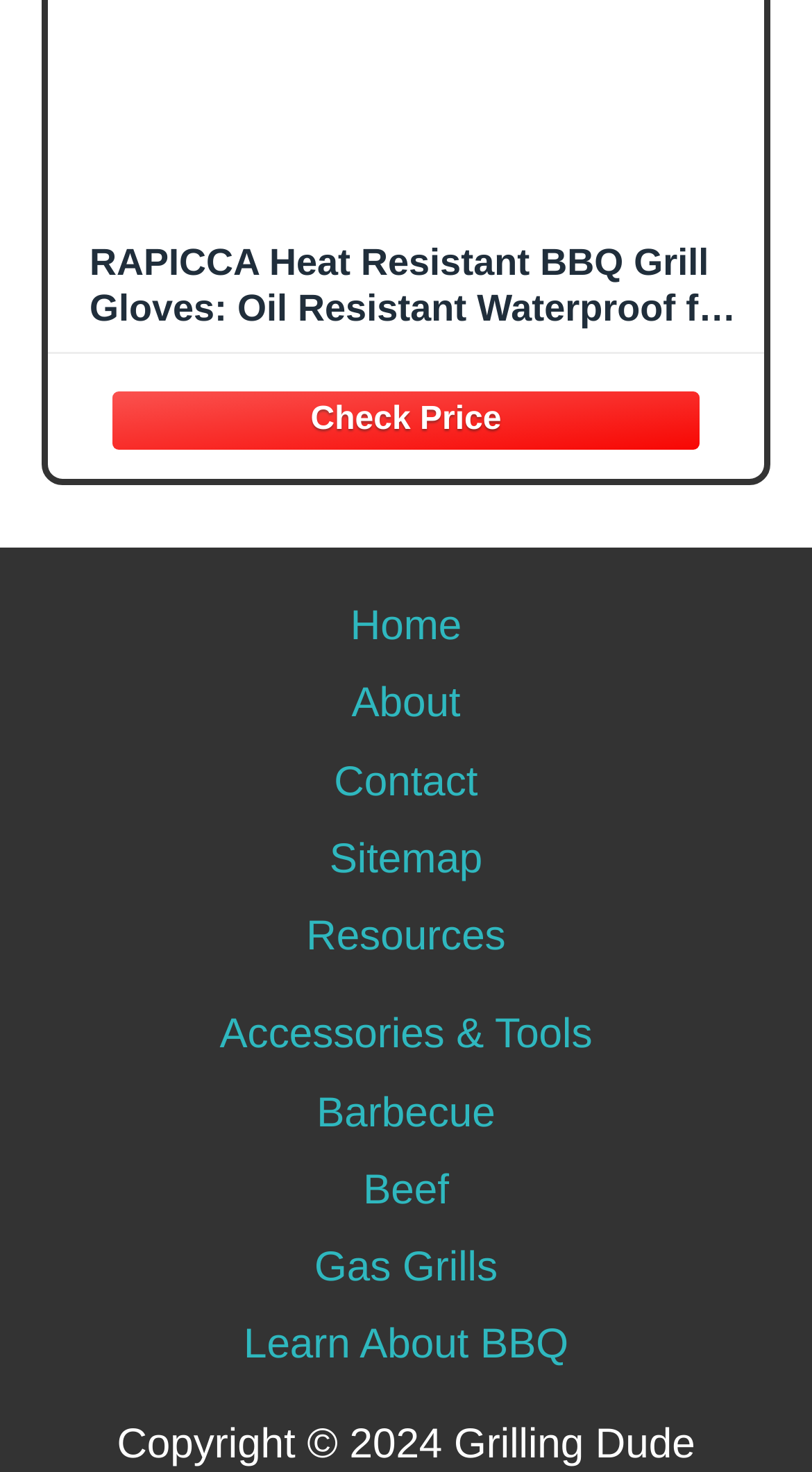Identify and provide the bounding box coordinates of the UI element described: "Accessories & Tools". The coordinates should be formatted as [left, top, right, bottom], with each number being a float between 0 and 1.

[0.27, 0.688, 0.729, 0.719]